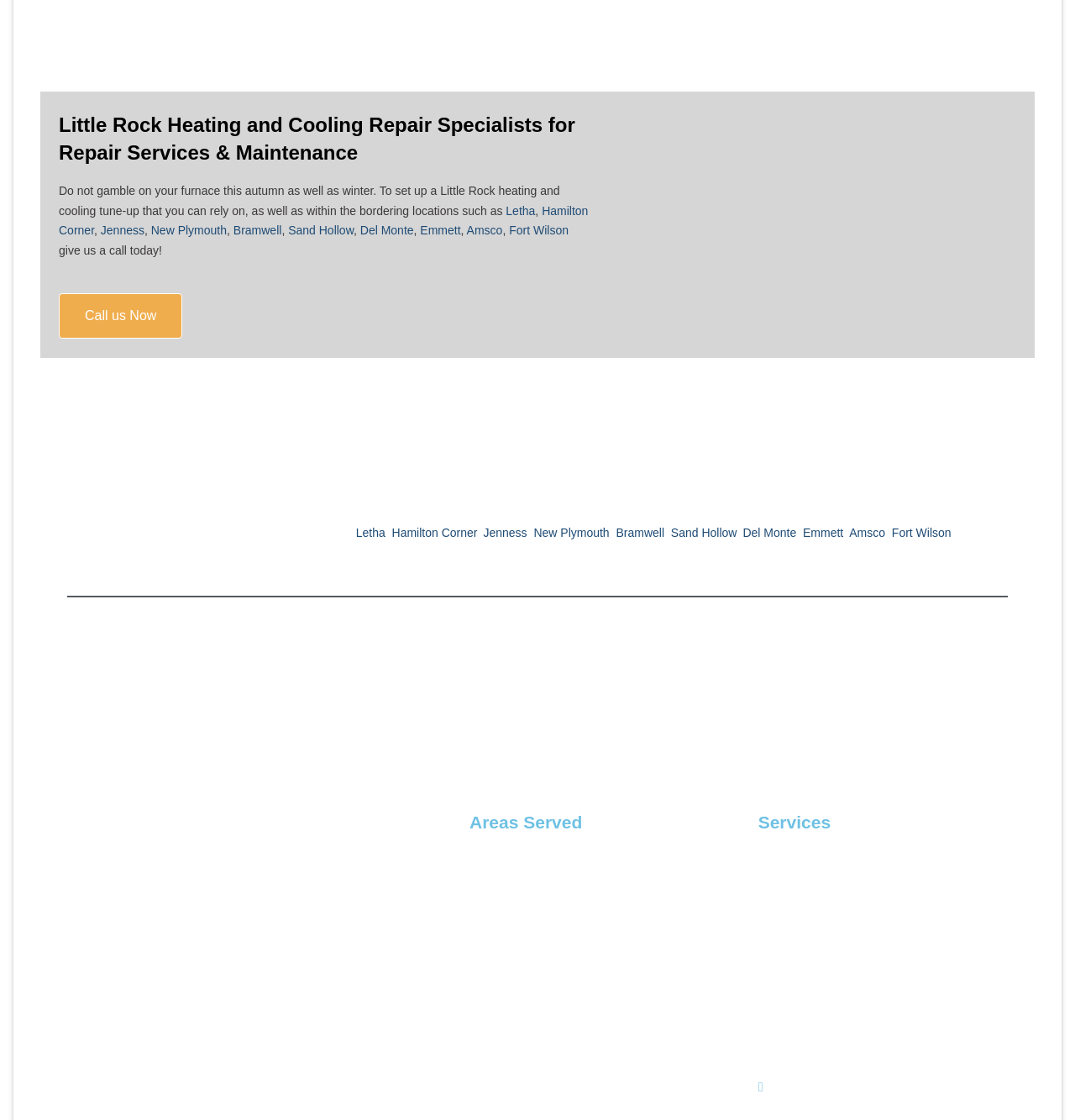Using the information shown in the image, answer the question with as much detail as possible: What is the phone number to contact the HVAC service?

The phone number is mentioned at the bottom of the webpage as a link '(208)-579-2566'.